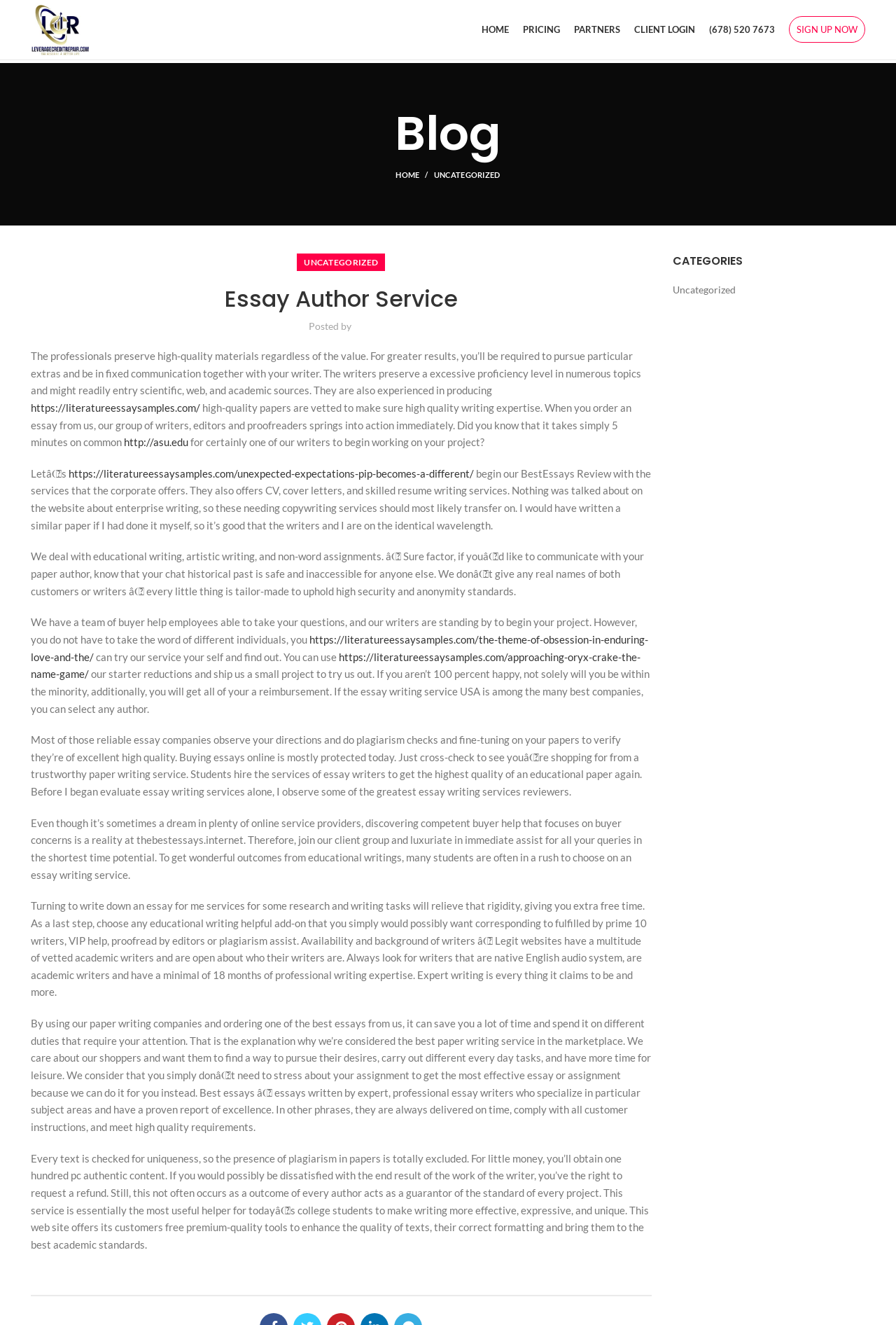Locate the bounding box coordinates of the item that should be clicked to fulfill the instruction: "Click on the 'HOME' link".

[0.53, 0.012, 0.576, 0.033]